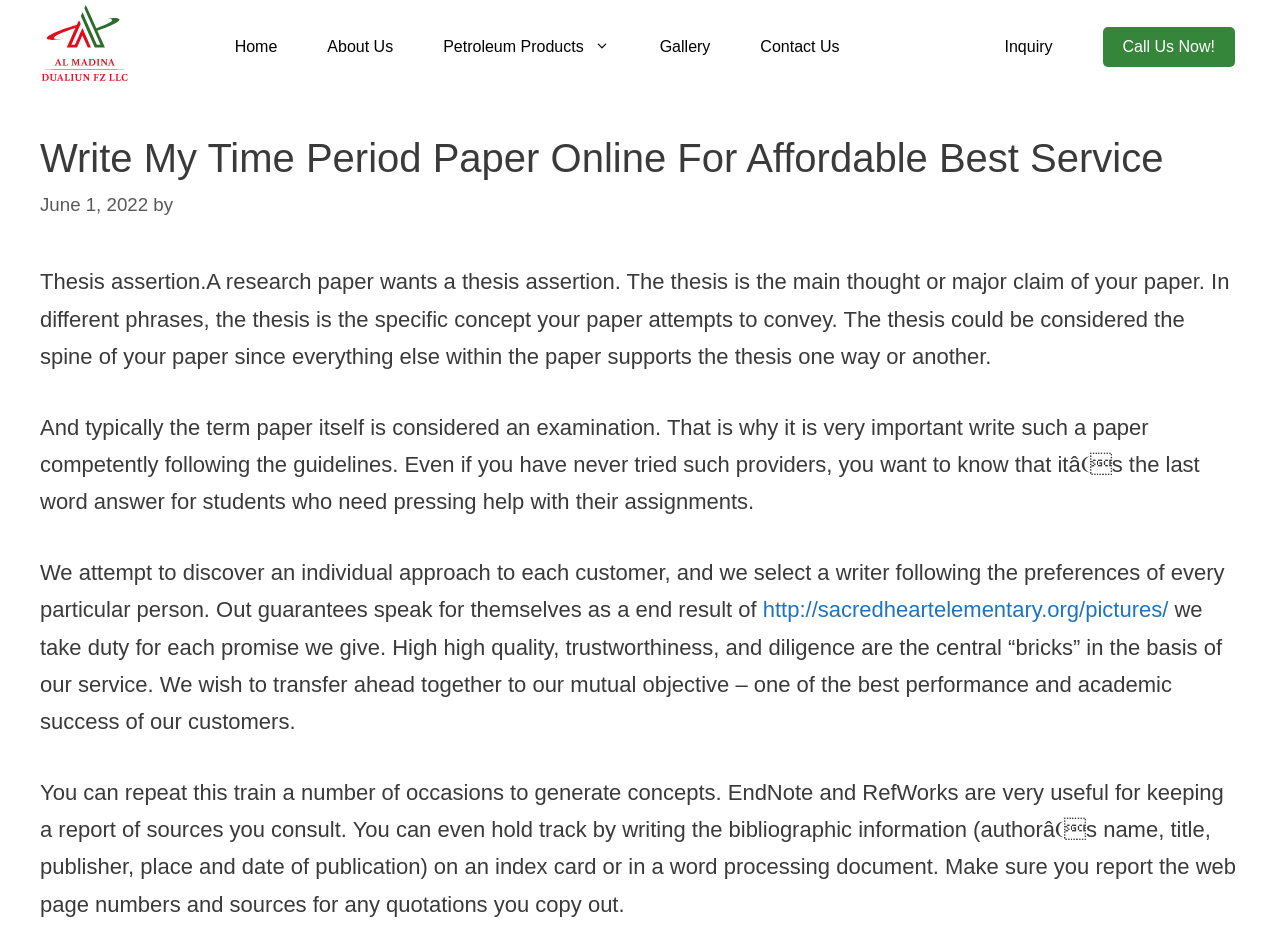What are the core values of the service?
Please provide a detailed and comprehensive answer to the question.

The core values of the service are high quality, trustworthiness, and diligence. These values are mentioned in the paragraph that says 'High high quality, trustworthiness, and diligence are the central “bricks” in the basis of our service.'